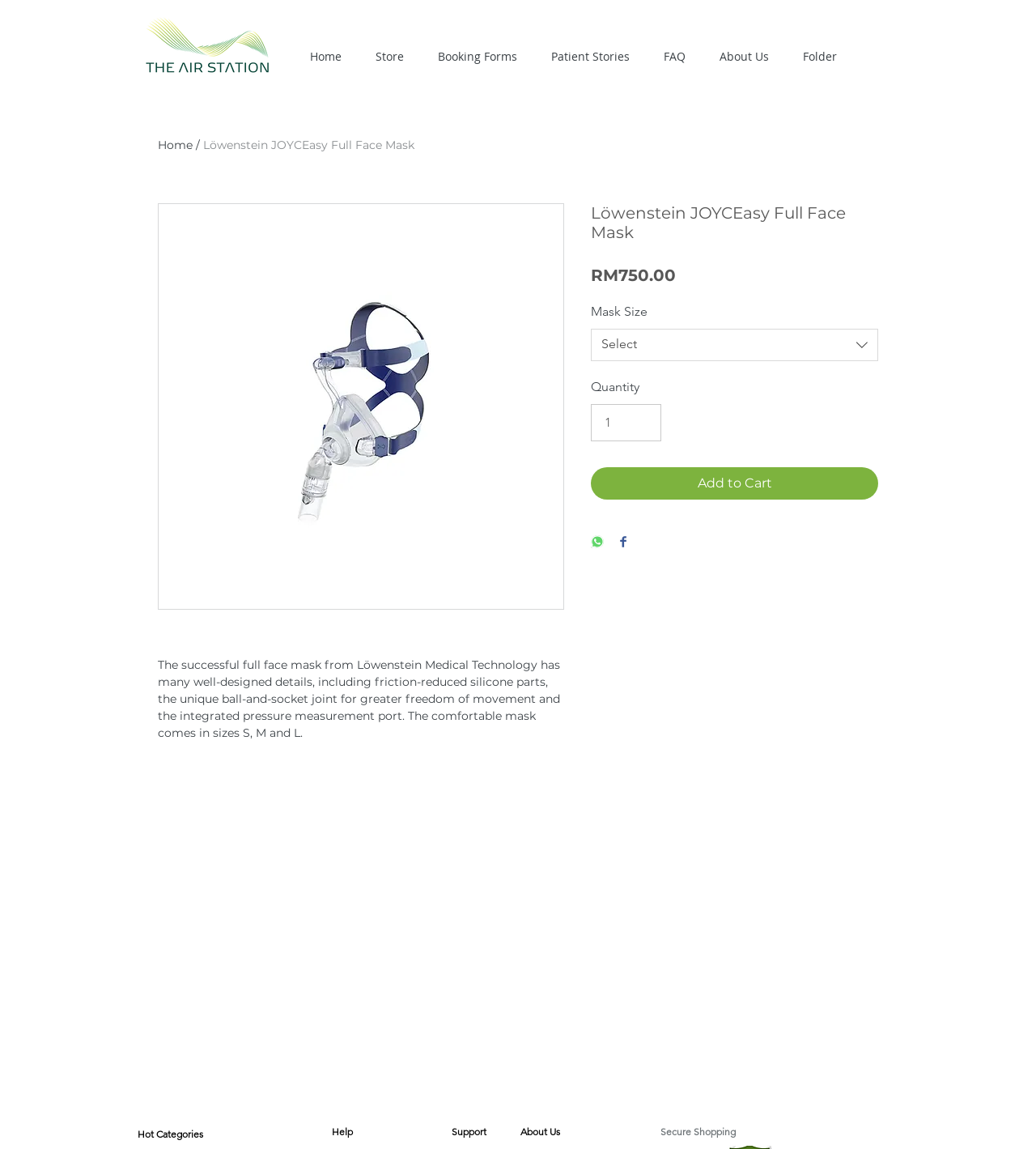Please specify the bounding box coordinates in the format (top-left x, top-left y, bottom-right x, bottom-right y), with all values as floating point numbers between 0 and 1. Identify the bounding box of the UI element described by: Store

[0.346, 0.039, 0.406, 0.06]